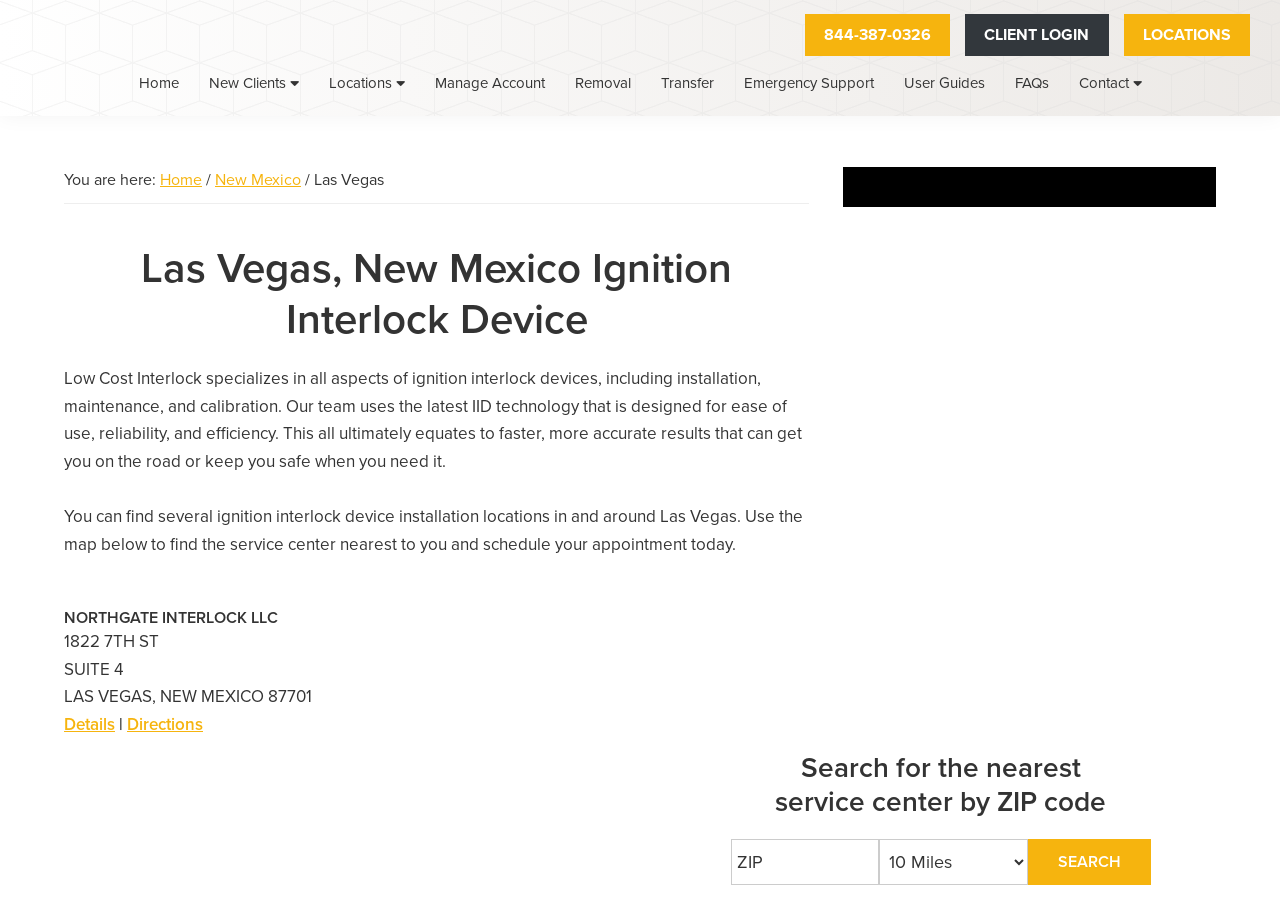Specify the bounding box coordinates for the region that must be clicked to perform the given instruction: "View the 'LOCATIONS' page".

[0.878, 0.016, 0.977, 0.061]